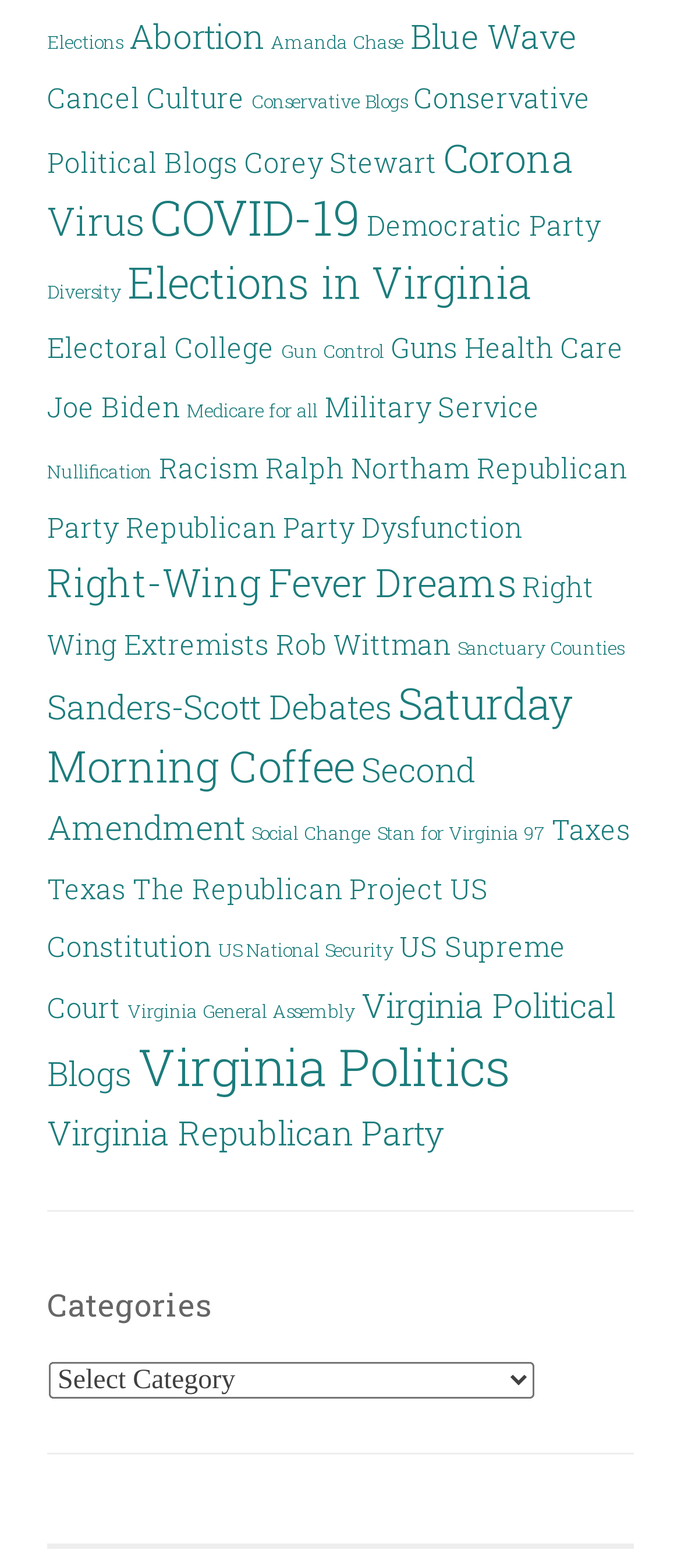Please identify the bounding box coordinates of the element that needs to be clicked to execute the following command: "Click on Abortion". Provide the bounding box using four float numbers between 0 and 1, formatted as [left, top, right, bottom].

[0.19, 0.009, 0.387, 0.037]